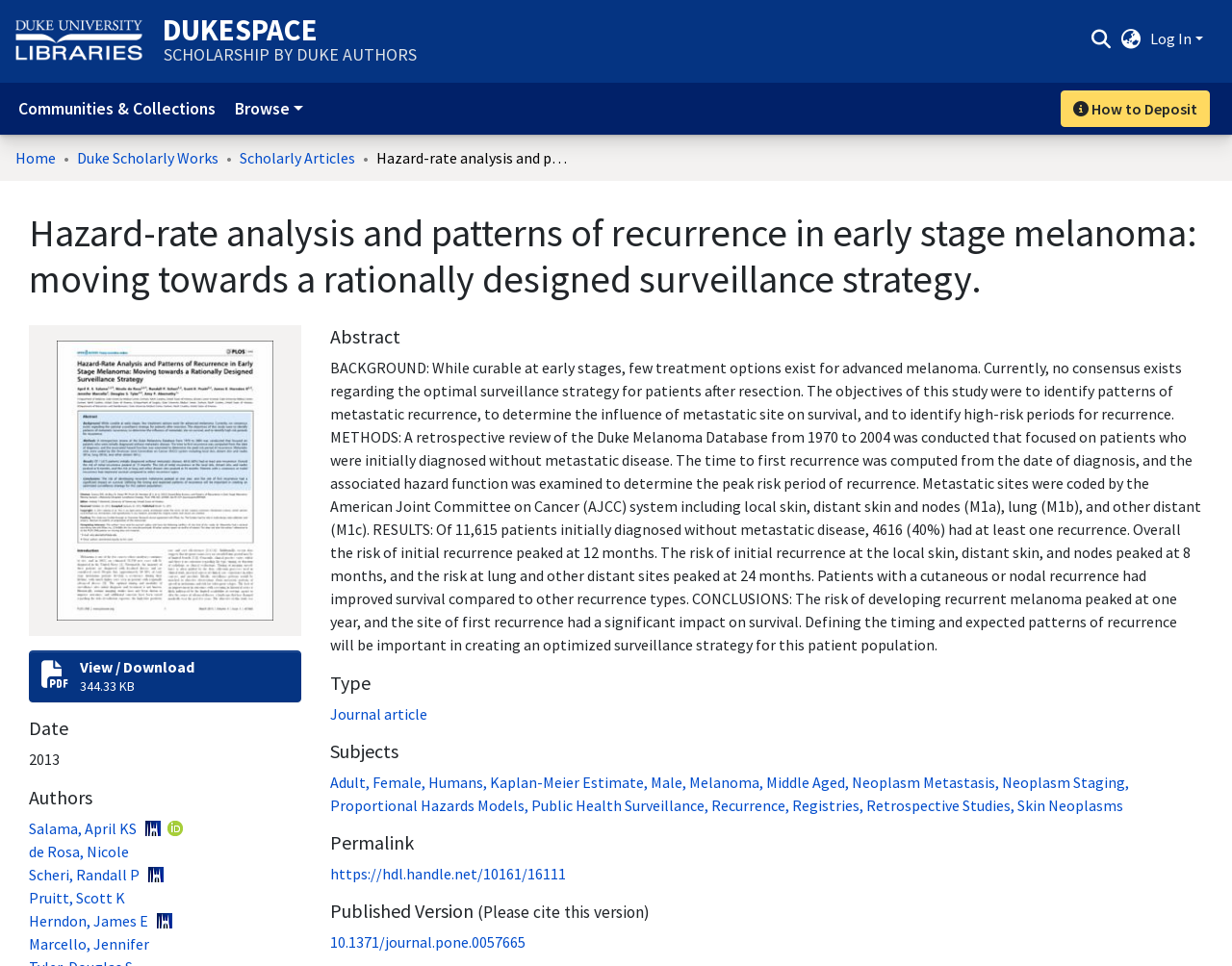Illustrate the webpage with a detailed description.

This webpage appears to be a scholarly article page, specifically a research paper on melanoma. At the top, there is a navigation bar with links to "Communities & Collections", "Browse", and "How to Deposit". Below this, there is a breadcrumb navigation bar showing the path "Home > Duke Scholarly Works > Scholarly Articles".

The main content of the page is divided into sections. The title of the article, "Hazard-rate analysis and patterns of recurrence in early stage melanoma: moving towards a rationally designed surveillance strategy", is displayed prominently at the top. Below this, there is a thumbnail image related to the article.

The article's metadata is displayed in a series of sections, including "Date", "Authors", and "Abstract". The abstract provides a summary of the research, which focuses on identifying patterns of metastatic recurrence in melanoma patients and determining the optimal surveillance strategy.

The "Authors" section lists the authors of the paper, along with links to their profiles on Scholars@Duke and ORCID. The "Date" section displays the publication date of the article, which is 2013.

Further down the page, there are sections for "Type", "Subjects", and "Permalink". The "Type" section indicates that the article is a journal article, while the "Subjects" section lists various keywords related to the research, including "Adult", "Female", "Humans", "Melanoma", and "Neoplasm Metastasis". The "Permalink" section provides a permanent link to the article.

Finally, there is a section for the "Published Version" of the article, which includes a link to the published paper.